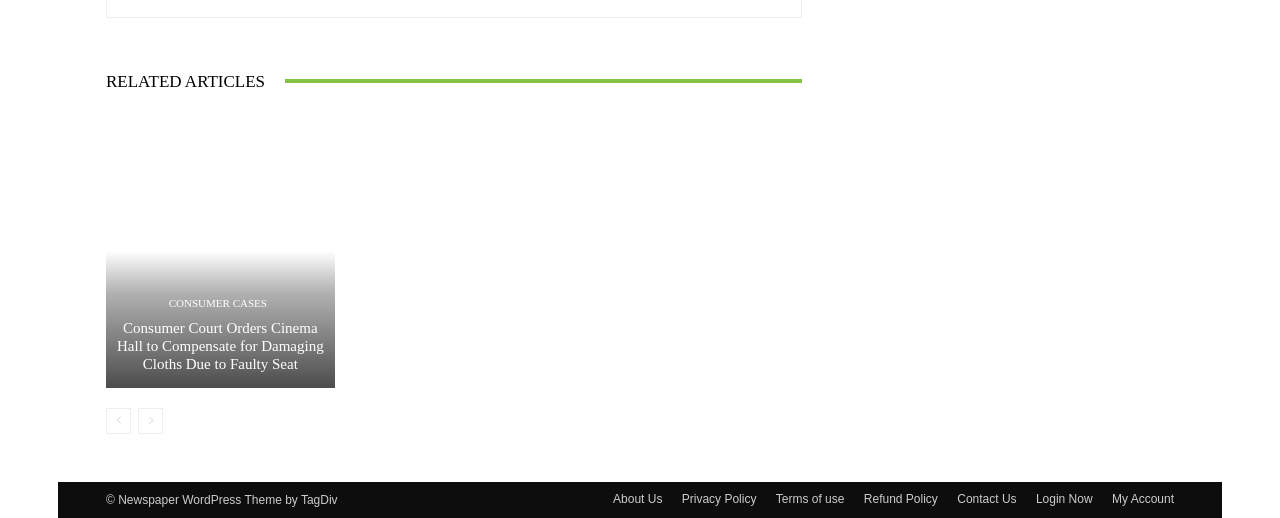Could you specify the bounding box coordinates for the clickable section to complete the following instruction: "view related articles"?

[0.083, 0.127, 0.627, 0.185]